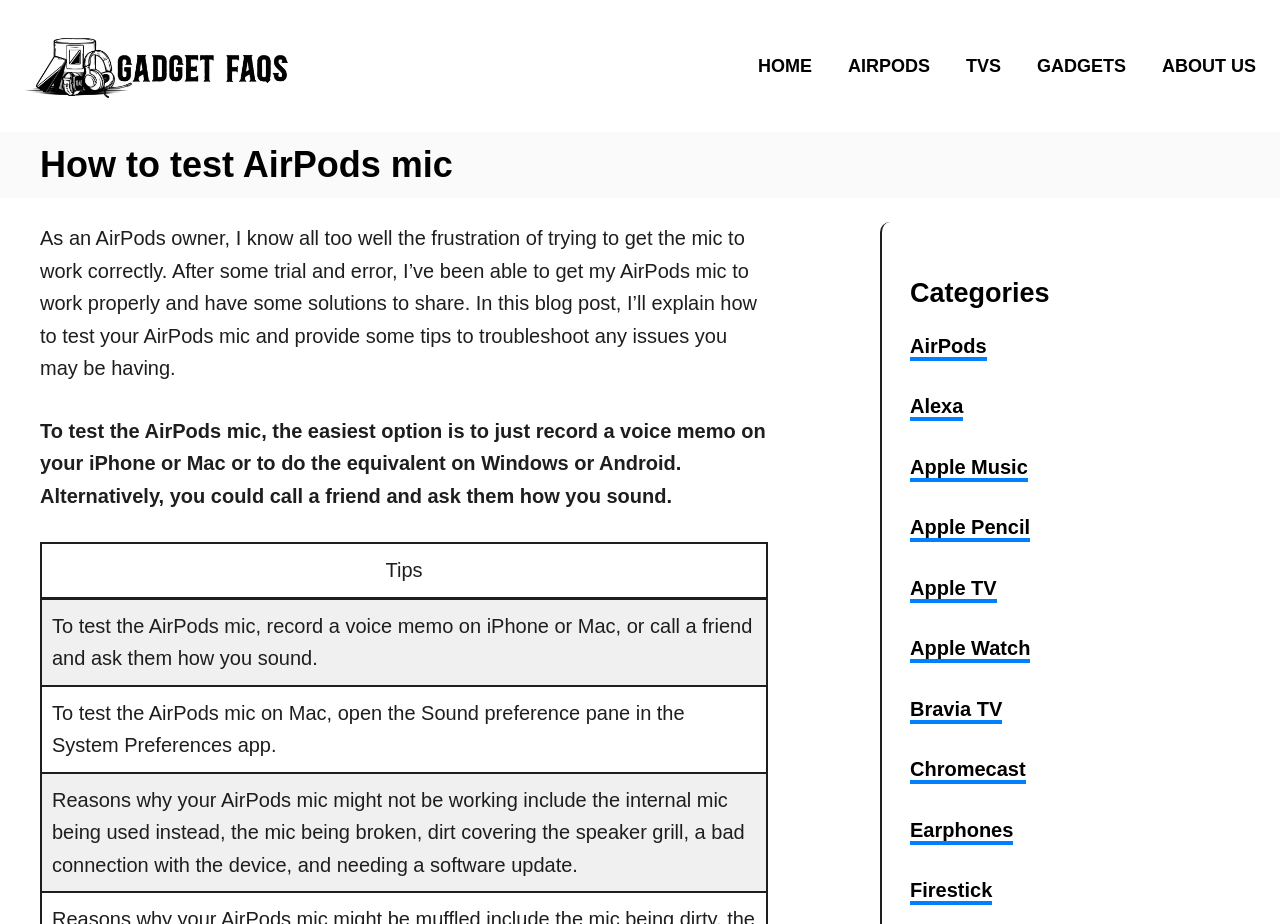Observe the image and answer the following question in detail: What is the purpose of the webpage?

The webpage appears to be a blog post that provides solutions and tips for troubleshooting AirPods mic issues. The author shares their personal experience and provides step-by-step instructions on how to test the AirPods mic and resolve common problems.